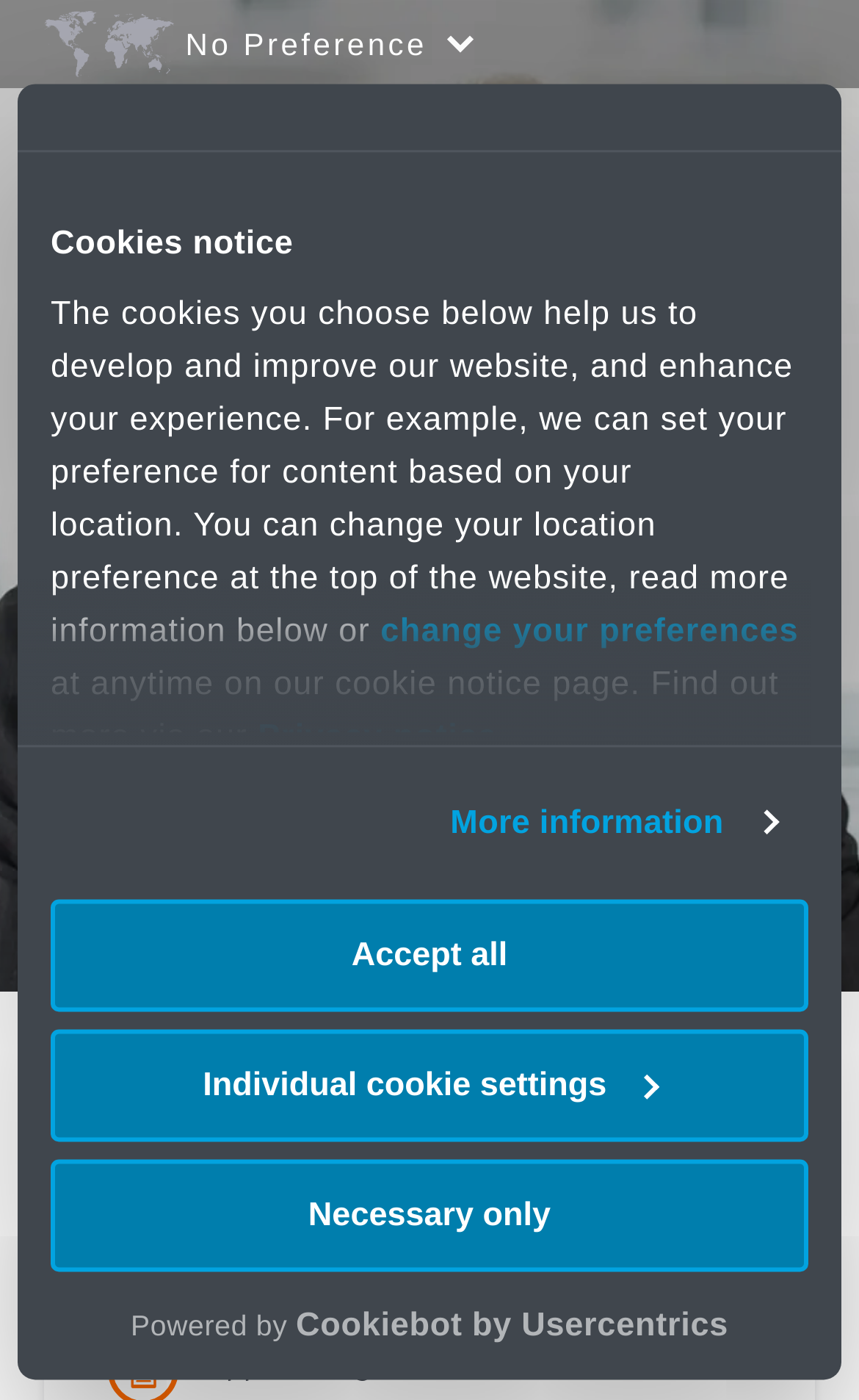Determine the bounding box coordinates of the clickable element to complete this instruction: "View the Collection Overview". Provide the coordinates in the format of four float numbers between 0 and 1, [left, top, right, bottom].

None